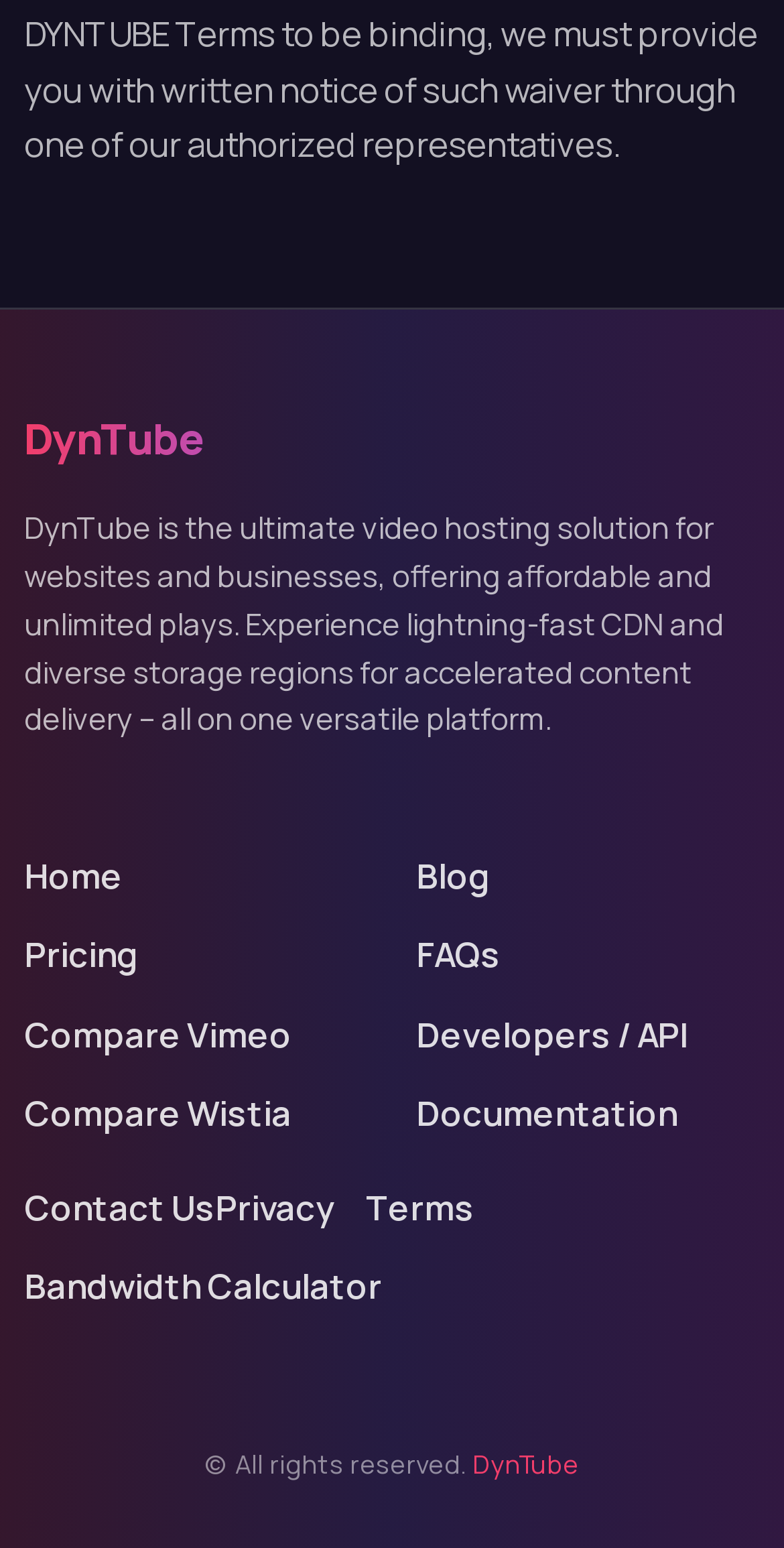Identify the bounding box coordinates necessary to click and complete the given instruction: "View Home inspections near me".

None